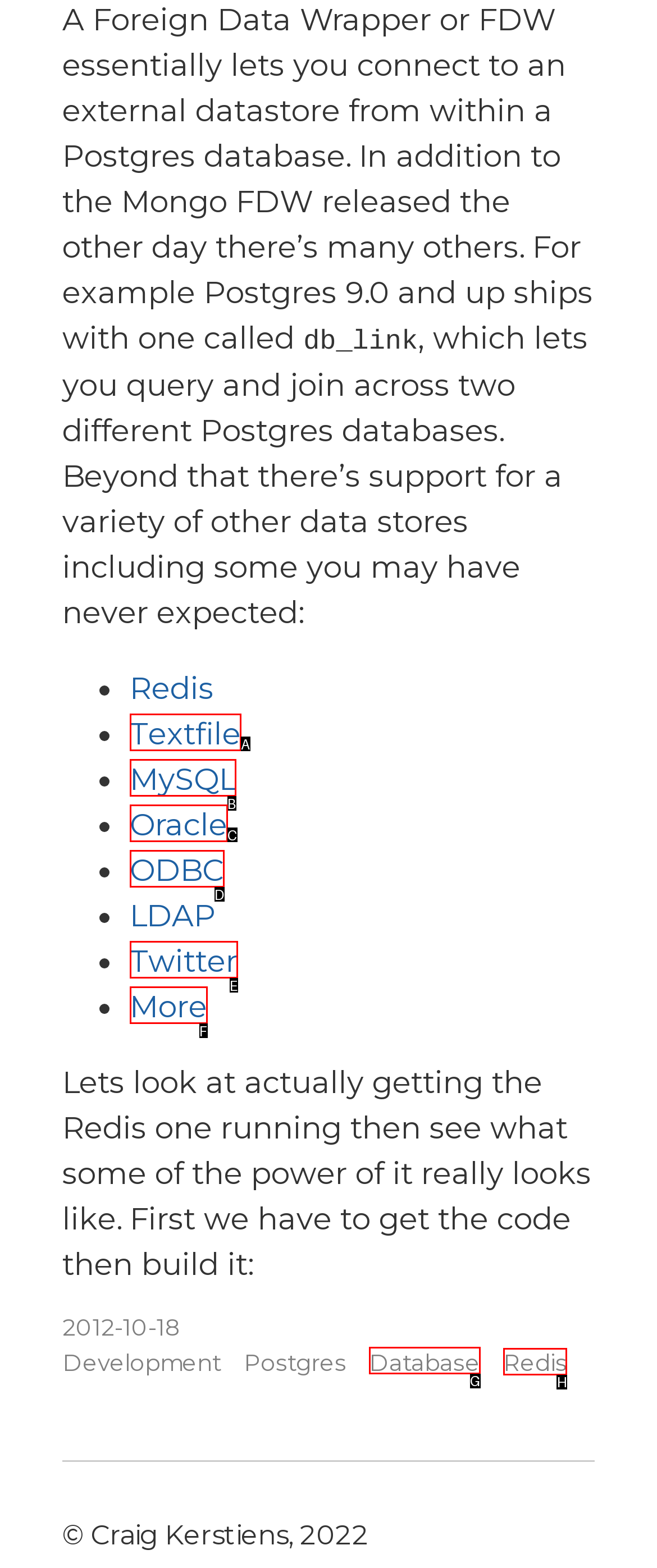Given the task: click on Redis again, point out the letter of the appropriate UI element from the marked options in the screenshot.

H